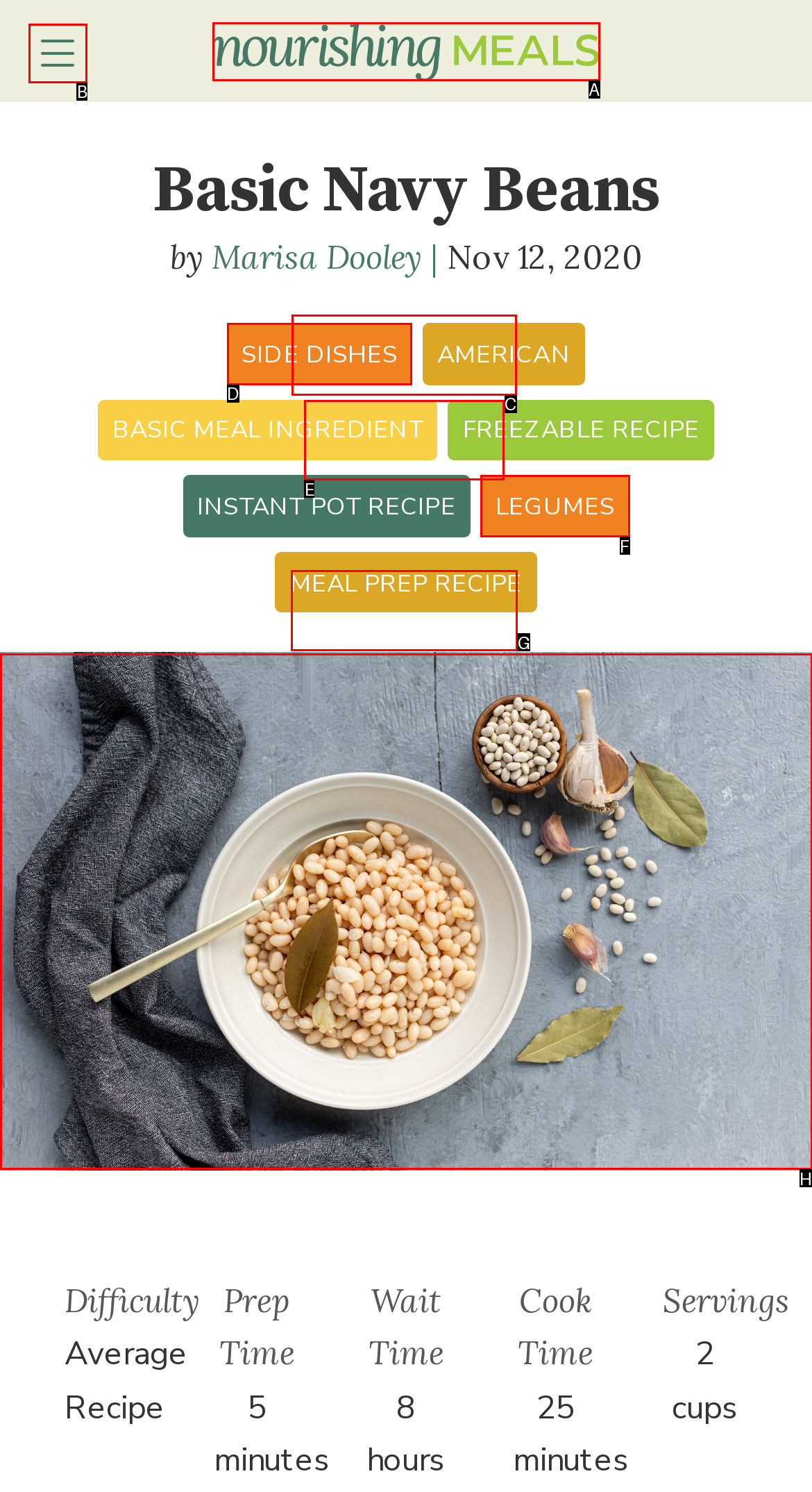Given the instruction: View the image of Basic Navy Beans, which HTML element should you click on?
Answer with the letter that corresponds to the correct option from the choices available.

H